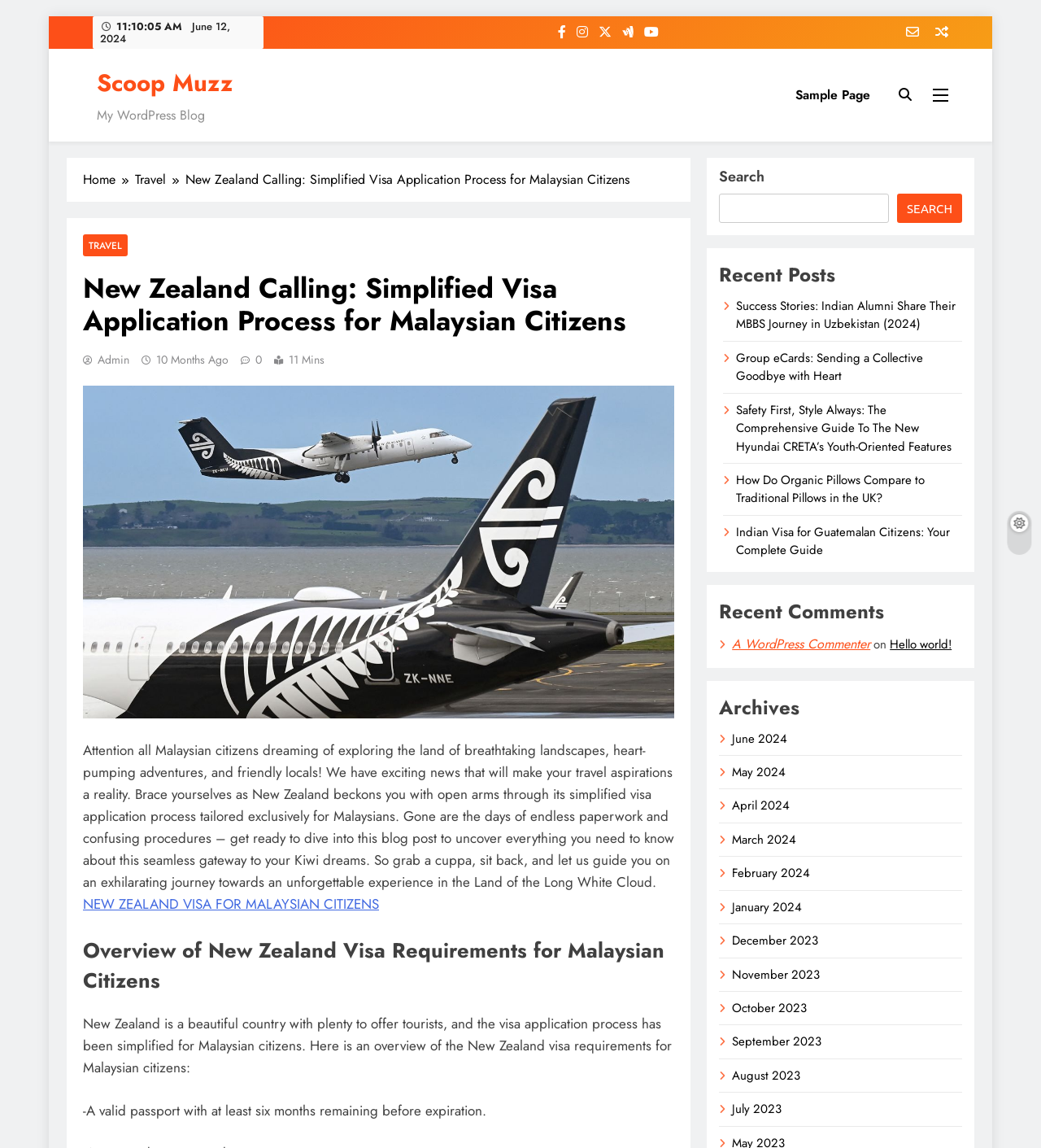Give the bounding box coordinates for the element described by: "10 months ago10 months ago".

[0.15, 0.306, 0.22, 0.32]